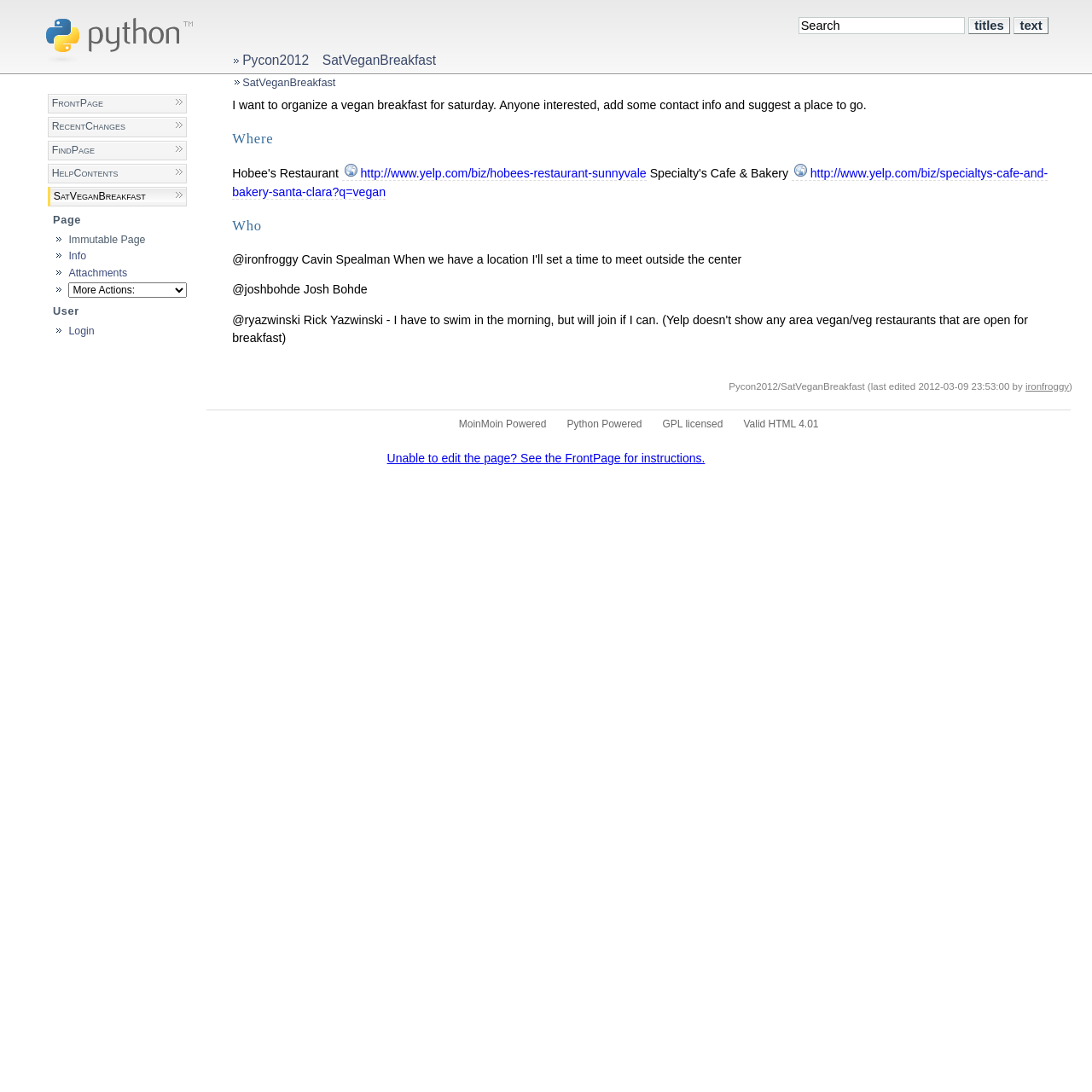Who edited the page last?
Please give a detailed and thorough answer to the question, covering all relevant points.

According to the page, the last editor was ironfroggy, who edited the page on 2012-03-09 23:53:00.